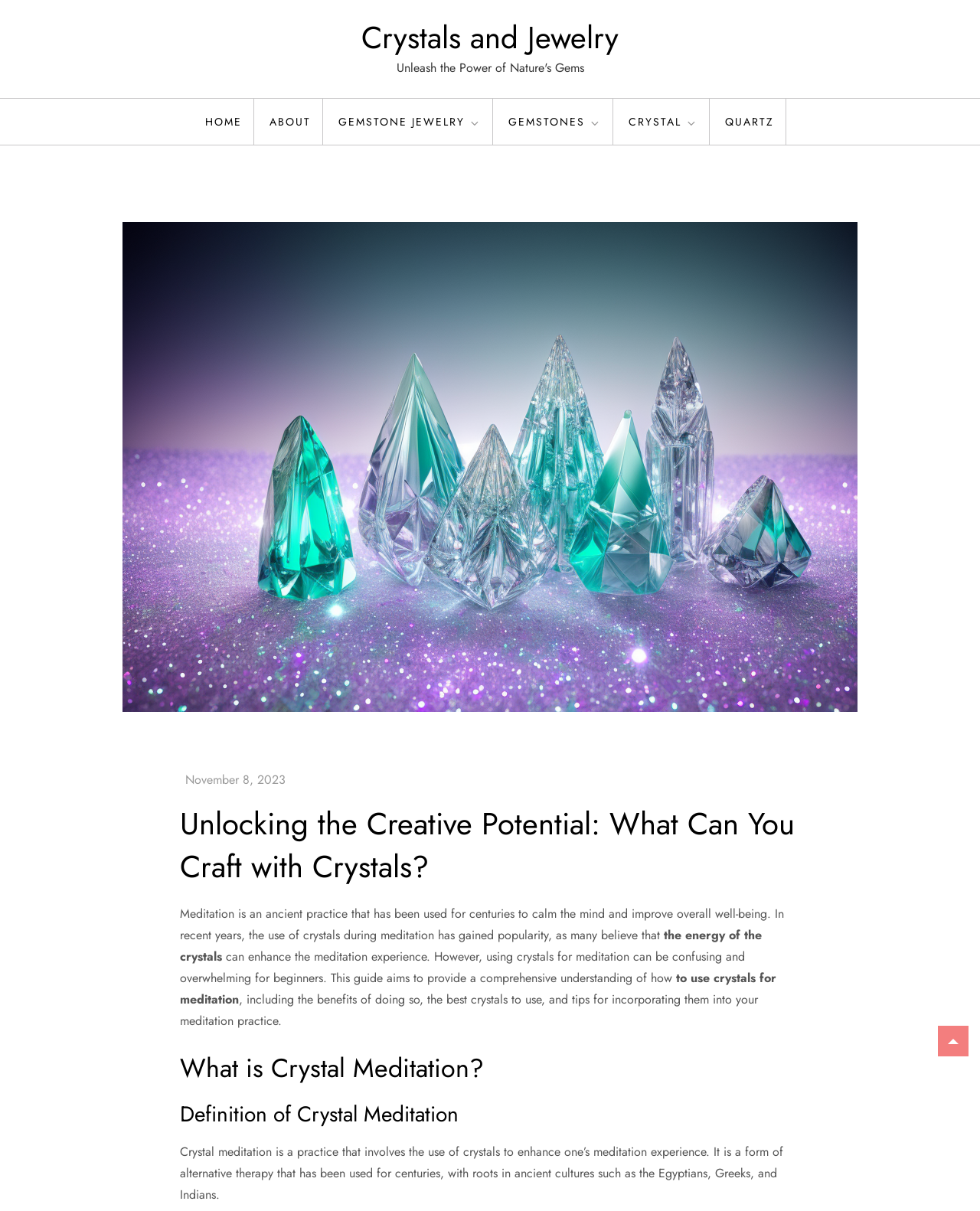Please identify the bounding box coordinates of the element on the webpage that should be clicked to follow this instruction: "check recent post". The bounding box coordinates should be given as four float numbers between 0 and 1, formatted as [left, top, right, bottom].

[0.189, 0.637, 0.291, 0.651]